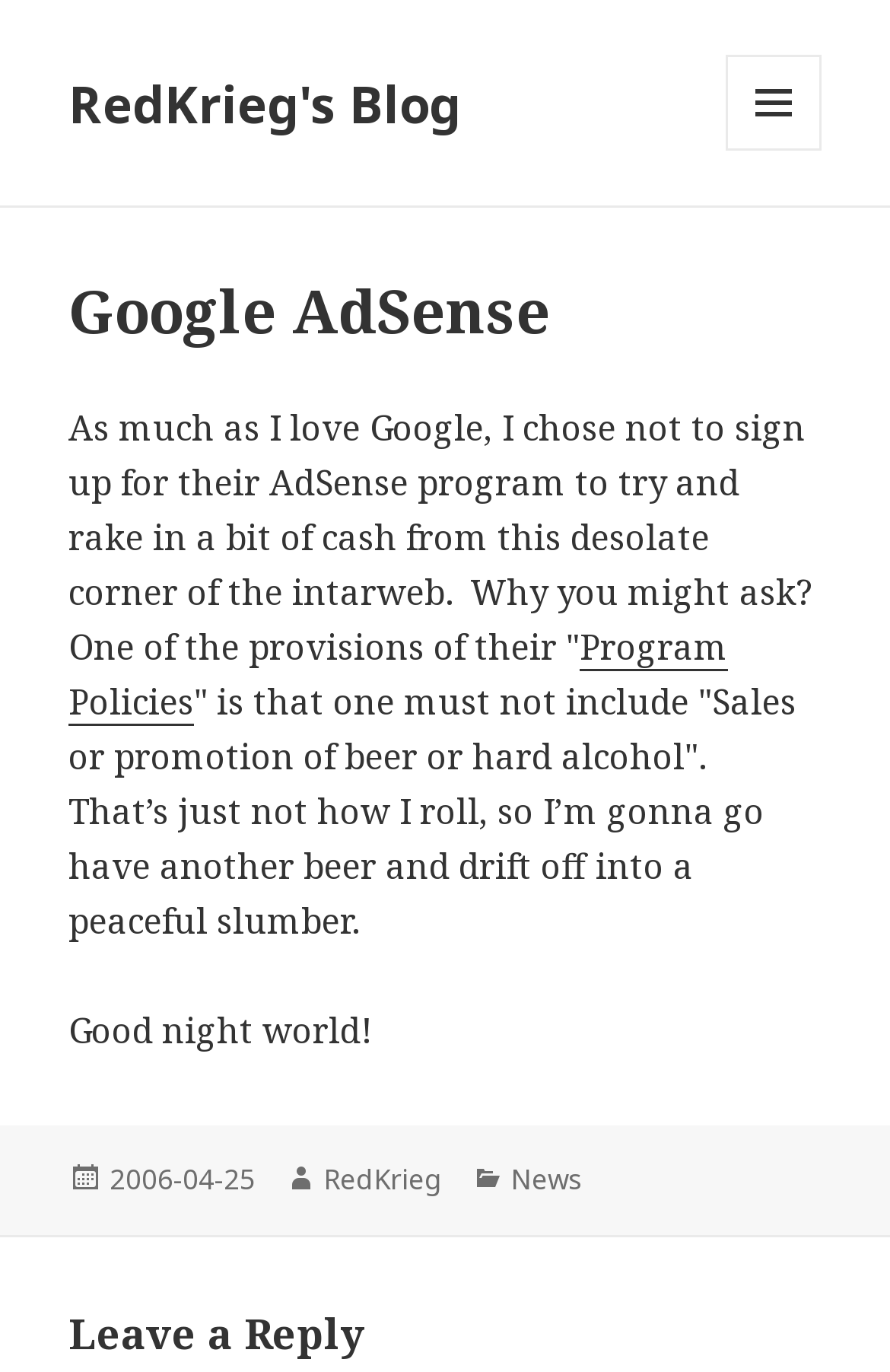What is the last sentence of the article?
Using the details shown in the screenshot, provide a comprehensive answer to the question.

The last sentence of the article can be found in the main content section of the webpage, where the author writes 'Good night world!'.